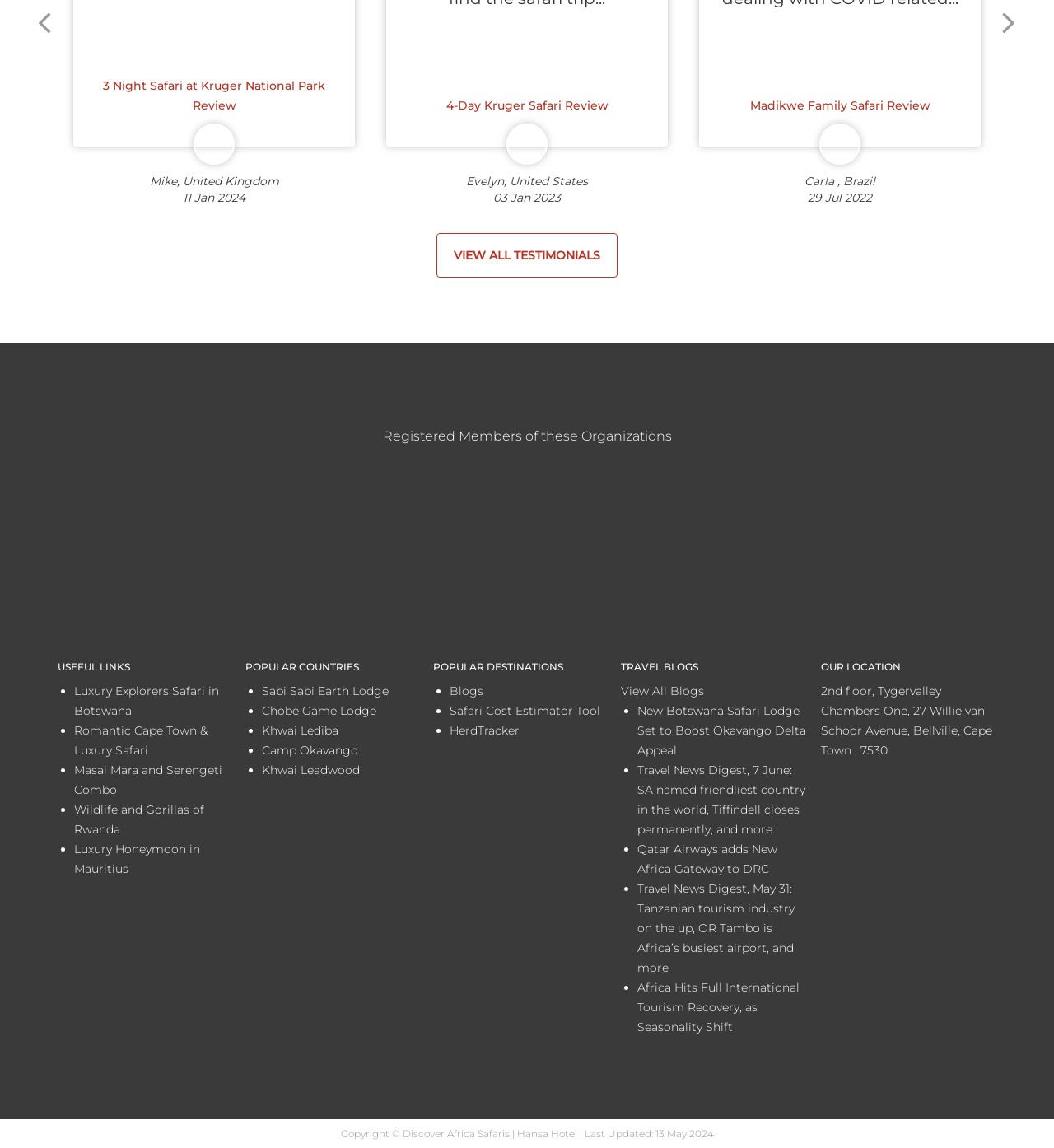Please mark the clickable region by giving the bounding box coordinates needed to complete this instruction: "Check out Travel News Digest, 7 June".

[0.605, 0.662, 0.767, 0.731]